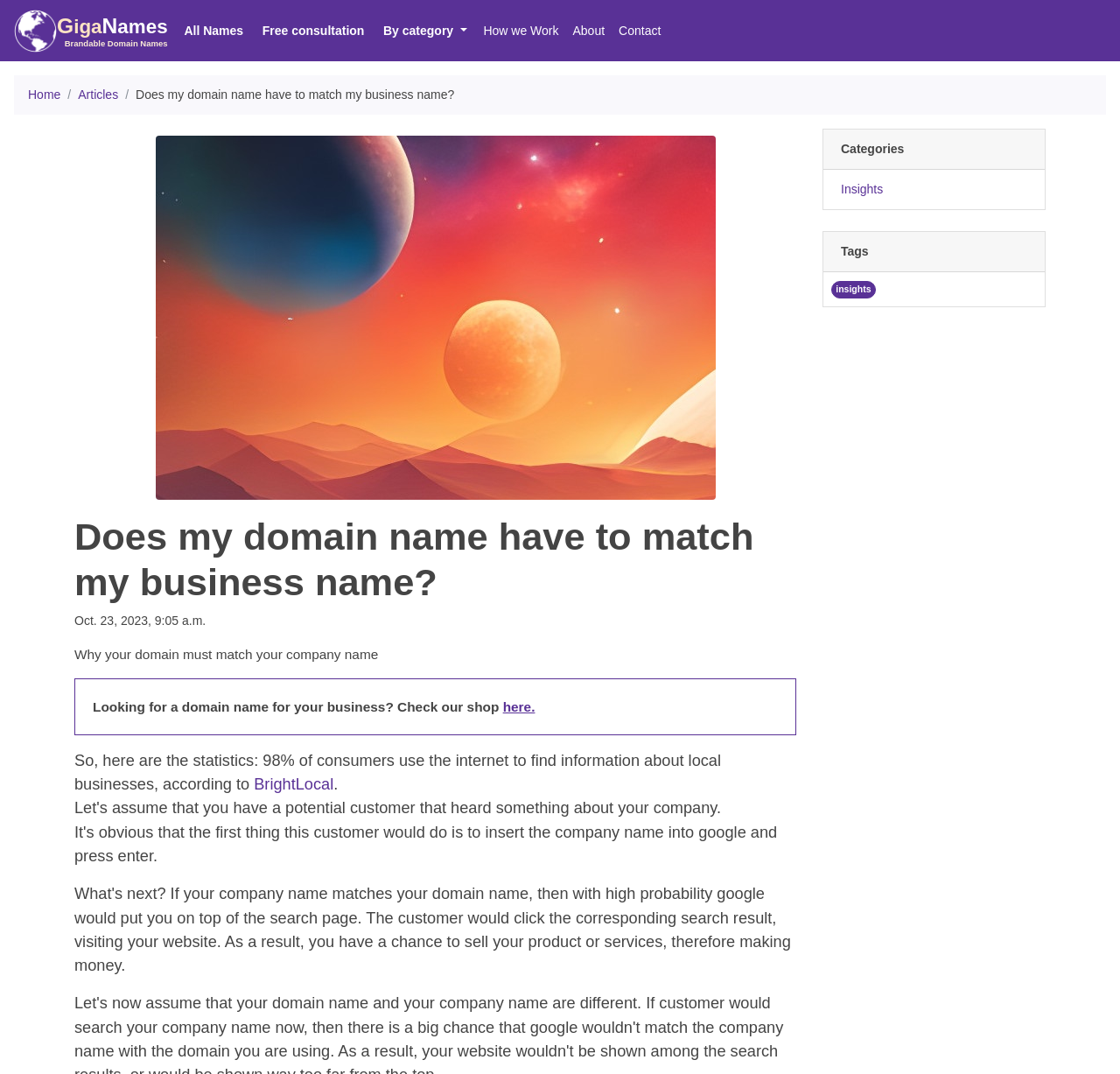Please identify the bounding box coordinates of the area that needs to be clicked to follow this instruction: "Click on the 'Contact' link".

[0.546, 0.012, 0.596, 0.045]